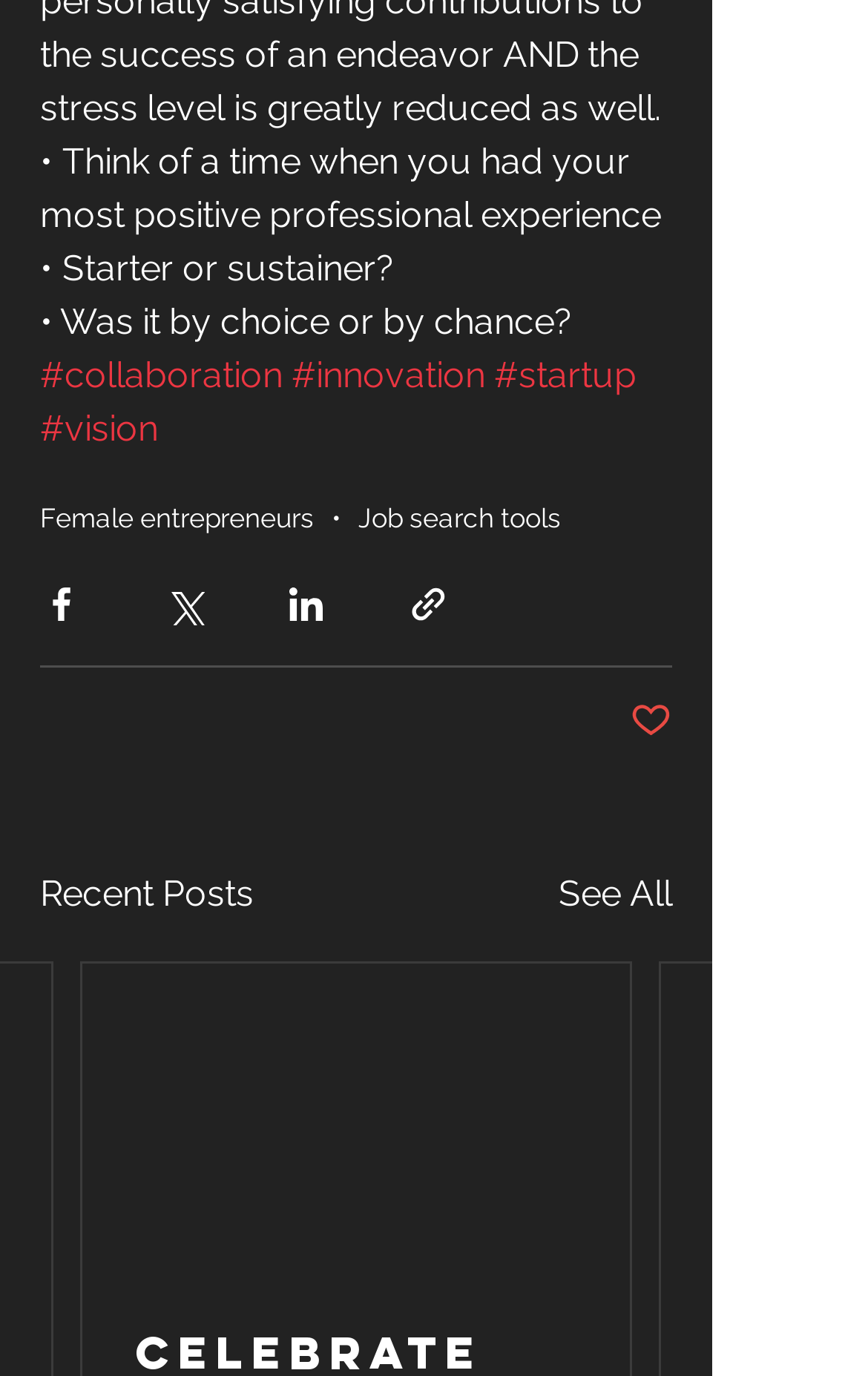Please identify the bounding box coordinates of the element's region that should be clicked to execute the following instruction: "Click on the 'Female entrepreneurs' link". The bounding box coordinates must be four float numbers between 0 and 1, i.e., [left, top, right, bottom].

[0.046, 0.365, 0.362, 0.387]